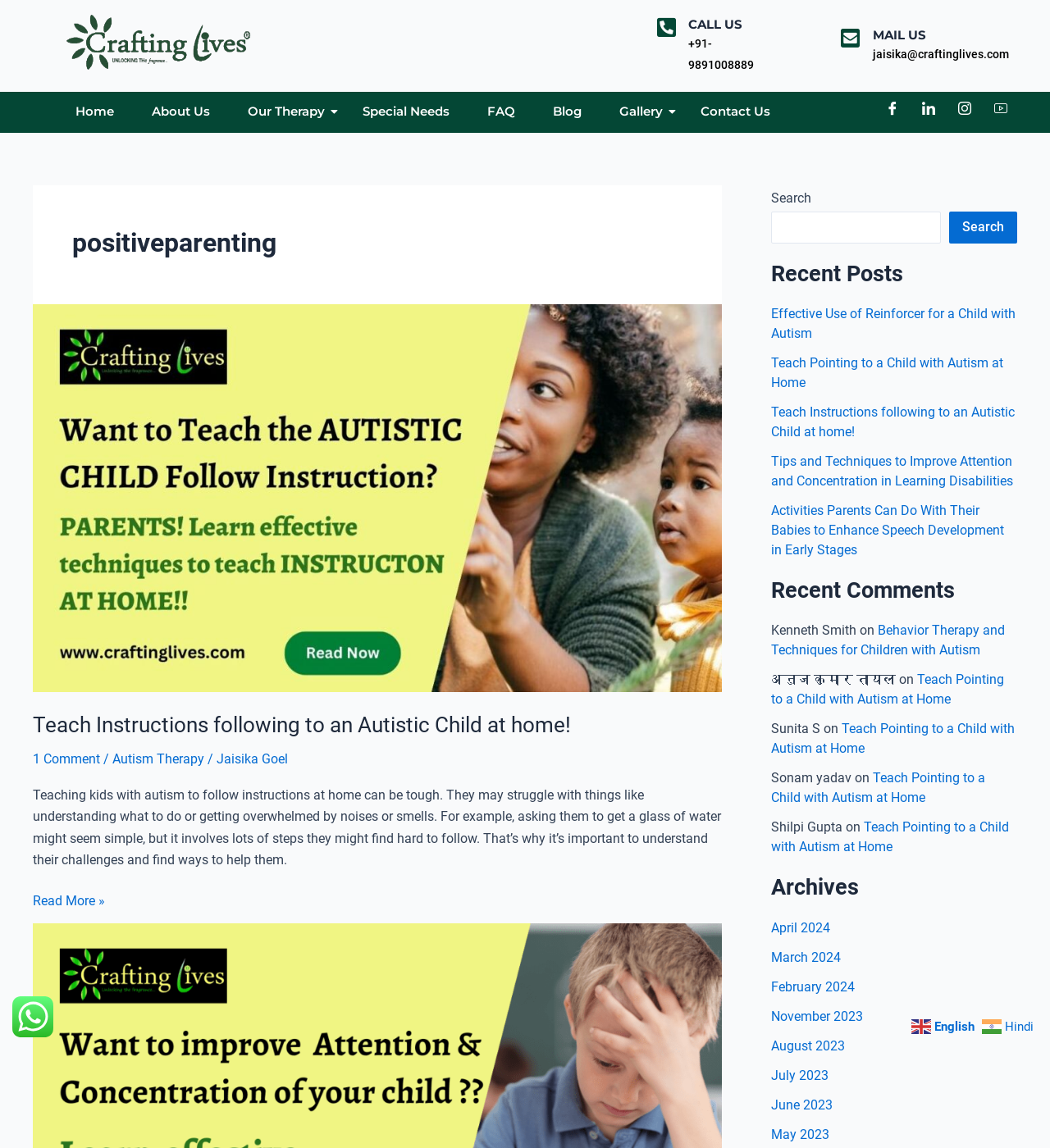Determine the bounding box coordinates of the region I should click to achieve the following instruction: "Search for something". Ensure the bounding box coordinates are four float numbers between 0 and 1, i.e., [left, top, right, bottom].

[0.734, 0.184, 0.896, 0.212]